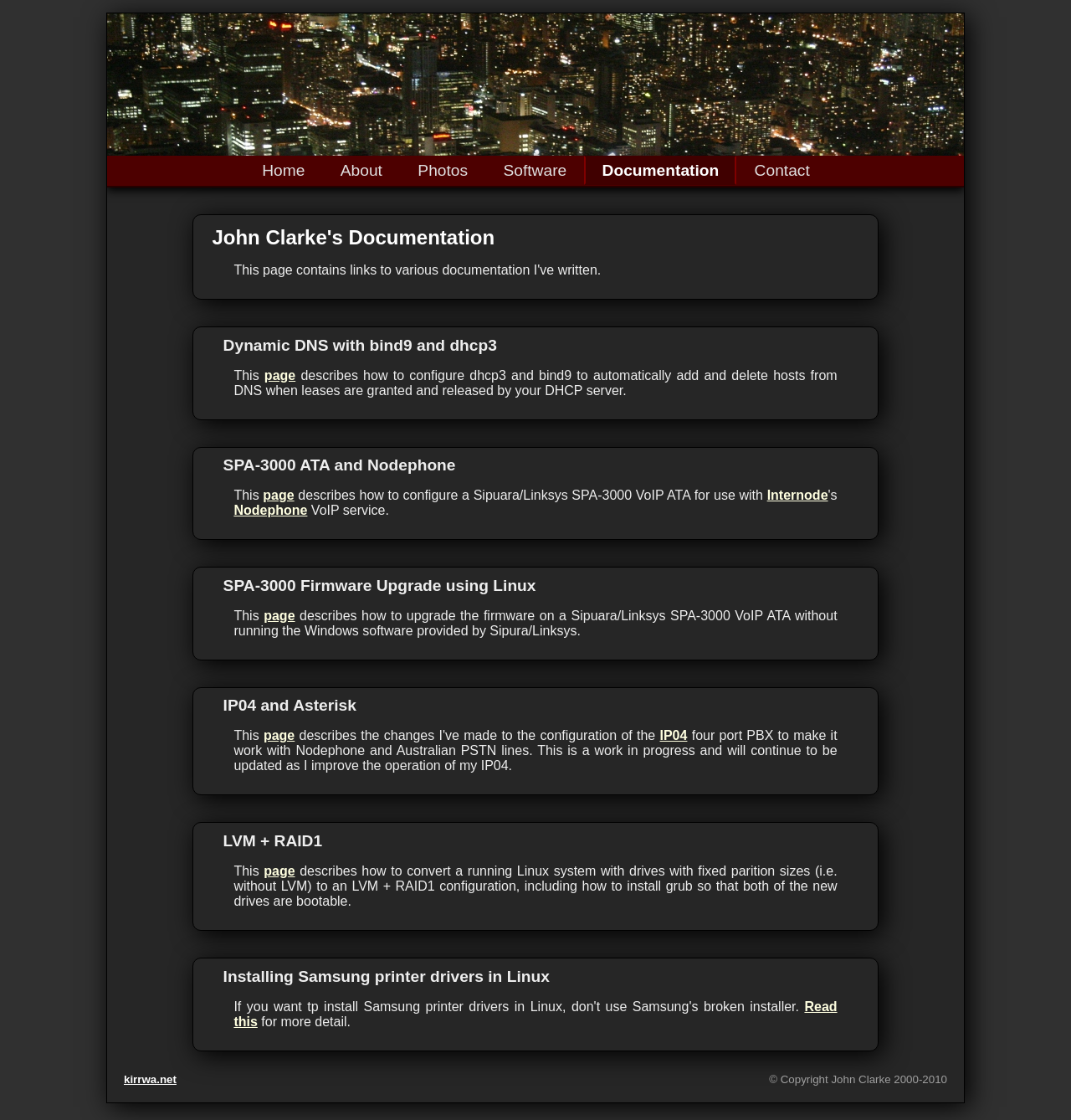Find the UI element described as: "Read this" and predict its bounding box coordinates. Ensure the coordinates are four float numbers between 0 and 1, [left, top, right, bottom].

[0.218, 0.892, 0.782, 0.918]